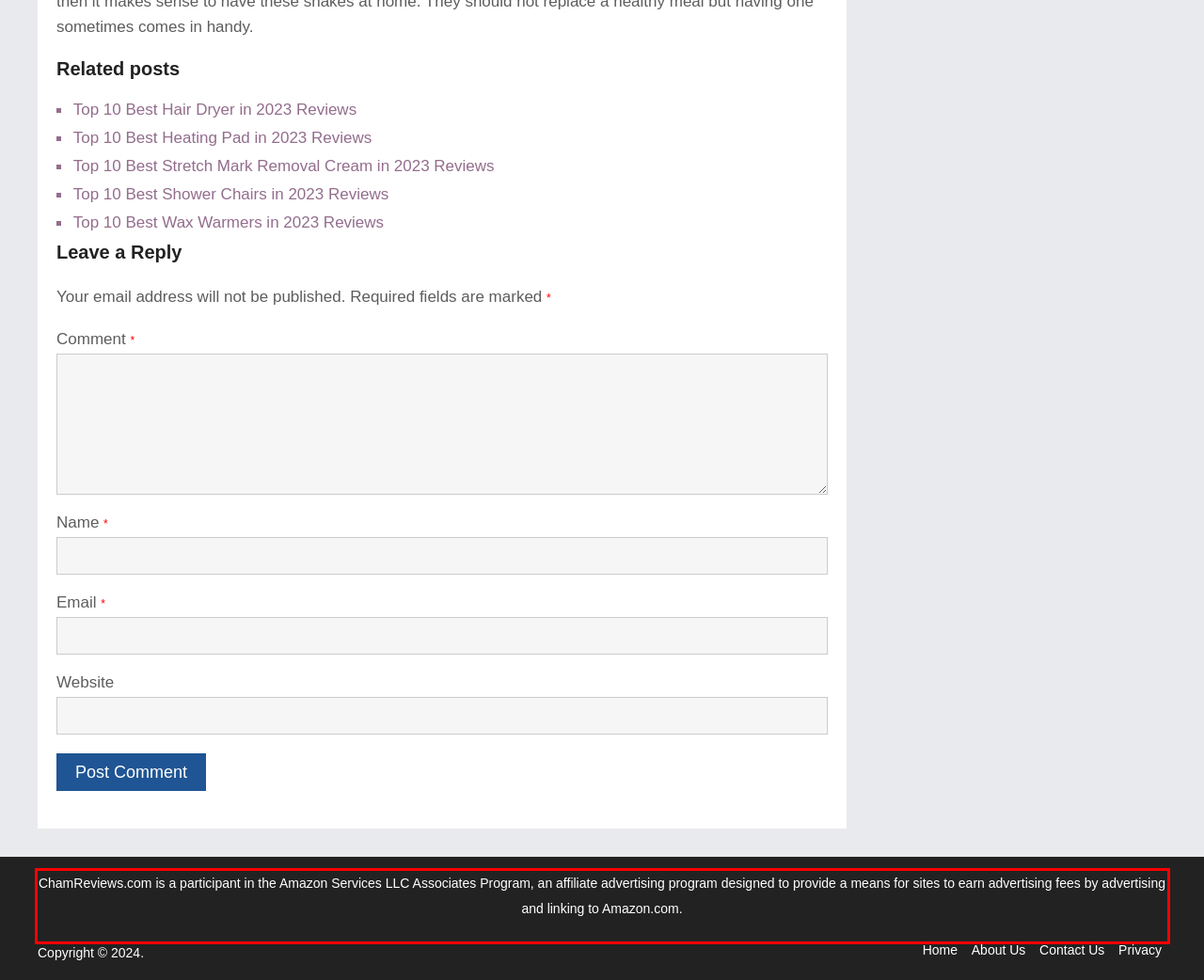Please identify and extract the text from the UI element that is surrounded by a red bounding box in the provided webpage screenshot.

ChamReviews.com is a participant in the Amazon Services LLC Associates Program, an affiliate advertising program designed to provide a means for sites to earn advertising fees by advertising and linking to Amazon.com.